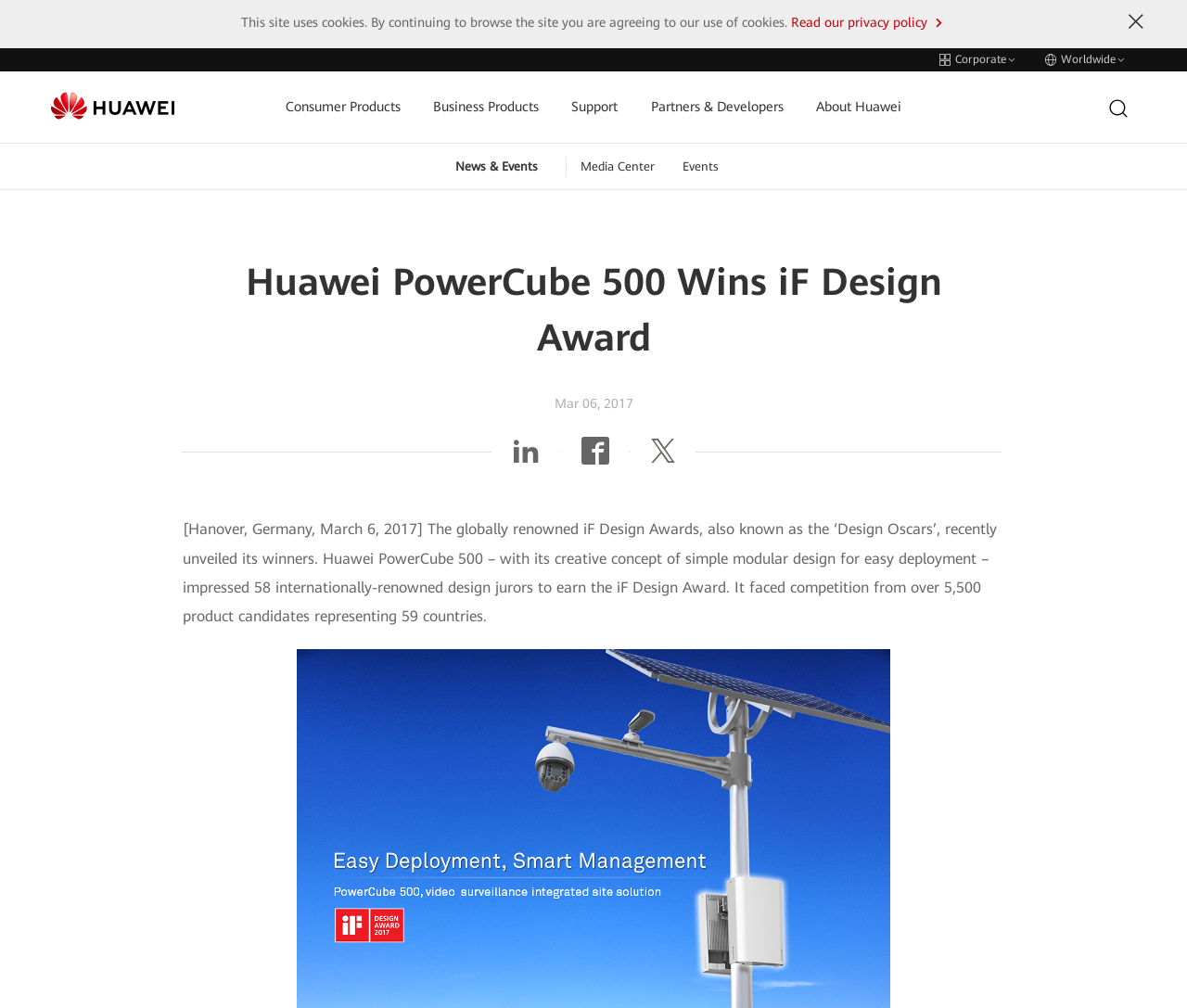What is the award won by Huawei PowerCube 500?
Please provide a full and detailed response to the question.

The answer can be found in the main heading of the webpage, which states 'Huawei PowerCube 500 Wins iF Design Award'. This indicates that the Huawei PowerCube 500 has won the iF Design Award.